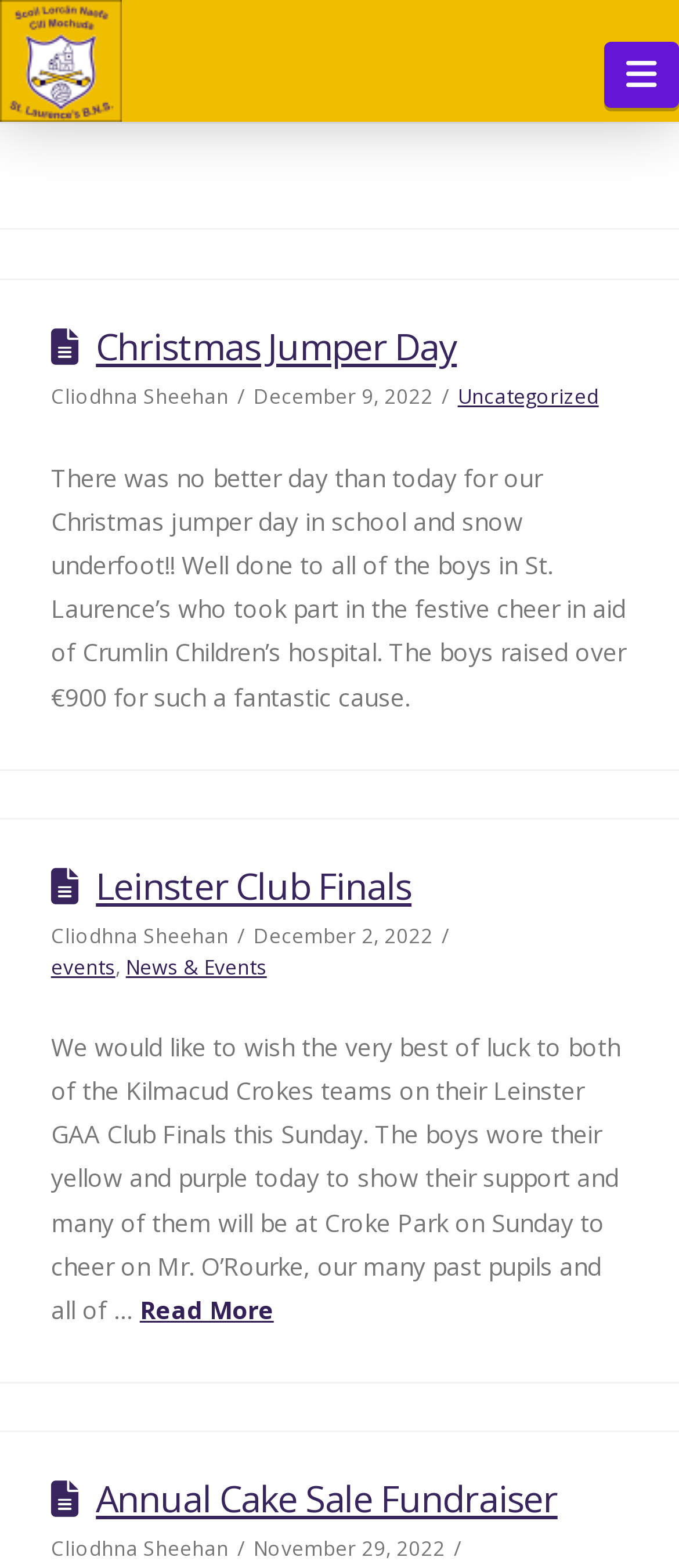Identify the bounding box coordinates for the element you need to click to achieve the following task: "Read more about Christmas Jumper Day". The coordinates must be four float values ranging from 0 to 1, formatted as [left, top, right, bottom].

[0.141, 0.206, 0.673, 0.237]